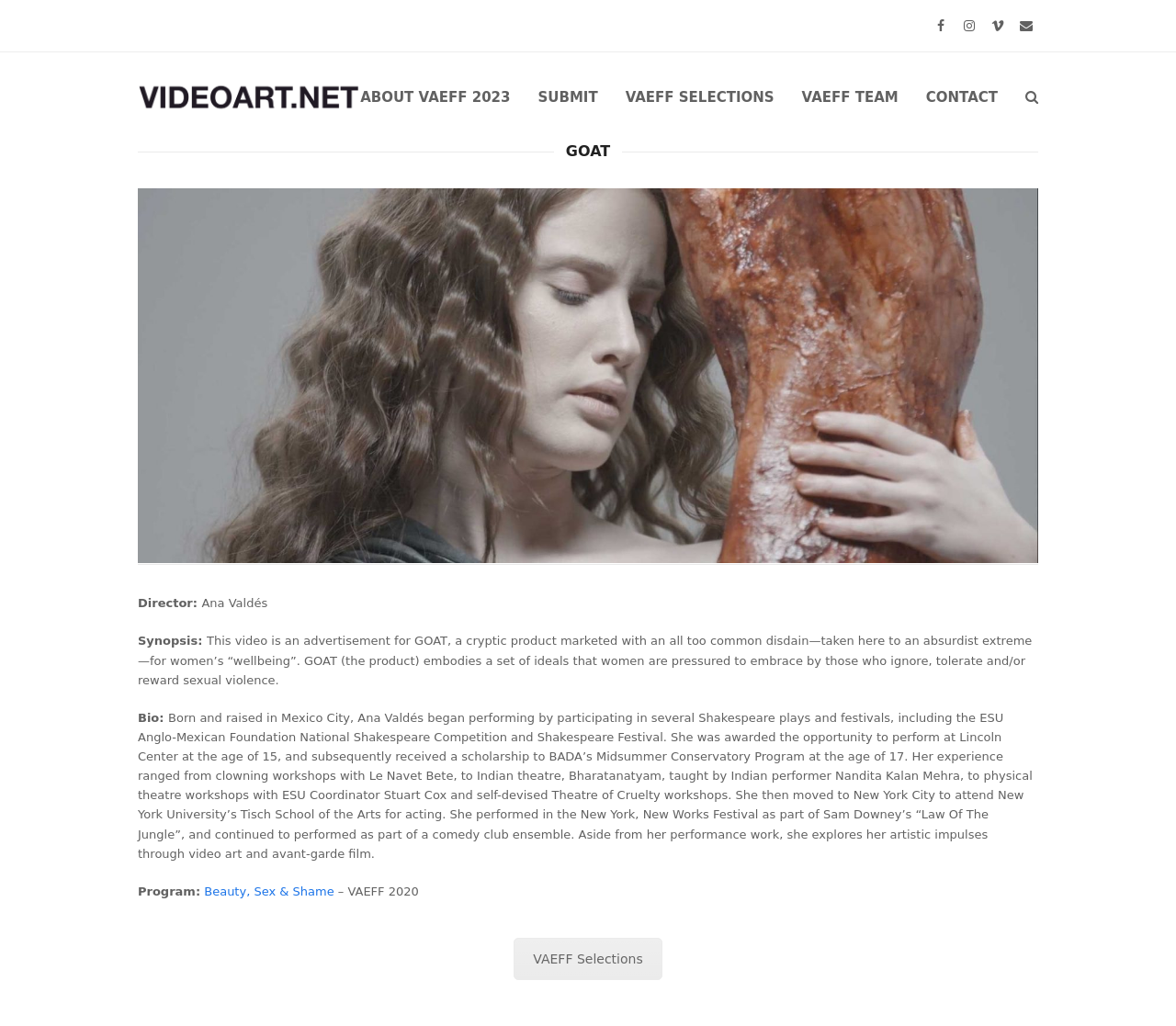Elaborate on the information and visuals displayed on the webpage.

The webpage is about a video art project called "GOAT" by Ana Valdés, which is part of the VAEFF 2020 experimental short film collection. At the top right corner, there are four social media links: Facebook, Instagram, Vimeo, and Email. Below these links, there is a layout table with a link to "videoart.net" and an image of the website's logo.

On the left side of the page, there is a main navigation menu with links to "ABOUT VAEFF 2023", "SUBMIT", "VAEFF SELECTIONS", "VAEFF TEAM", and "CONTACT". Next to the navigation menu, there is a search button.

The main content of the page is about the "GOAT" project. There is a heading "GOAT" and a figure that takes up most of the page's width. Below the figure, there are several sections of text. The first section is about the director, Ana Valdés, and her project "GOAT", which is an advertisement for a cryptic product that critiques the common disdain for women's wellbeing. The second section is a synopsis of the project, which explains the concept of GOAT and its ideals.

The third section is a bio of Ana Valdés, which describes her background in performing arts, including her experience in Shakespeare plays, festivals, and workshops. The bio also mentions her education at New York University's Tisch School of the Arts and her performance work in New York City.

The last section is about the program, which mentions that "GOAT" is part of the VAEFF 2020 collection. There is also a link to another project called "Beauty, Sex & Shame" and a link to "VAEFF Selections" at the bottom of the page.